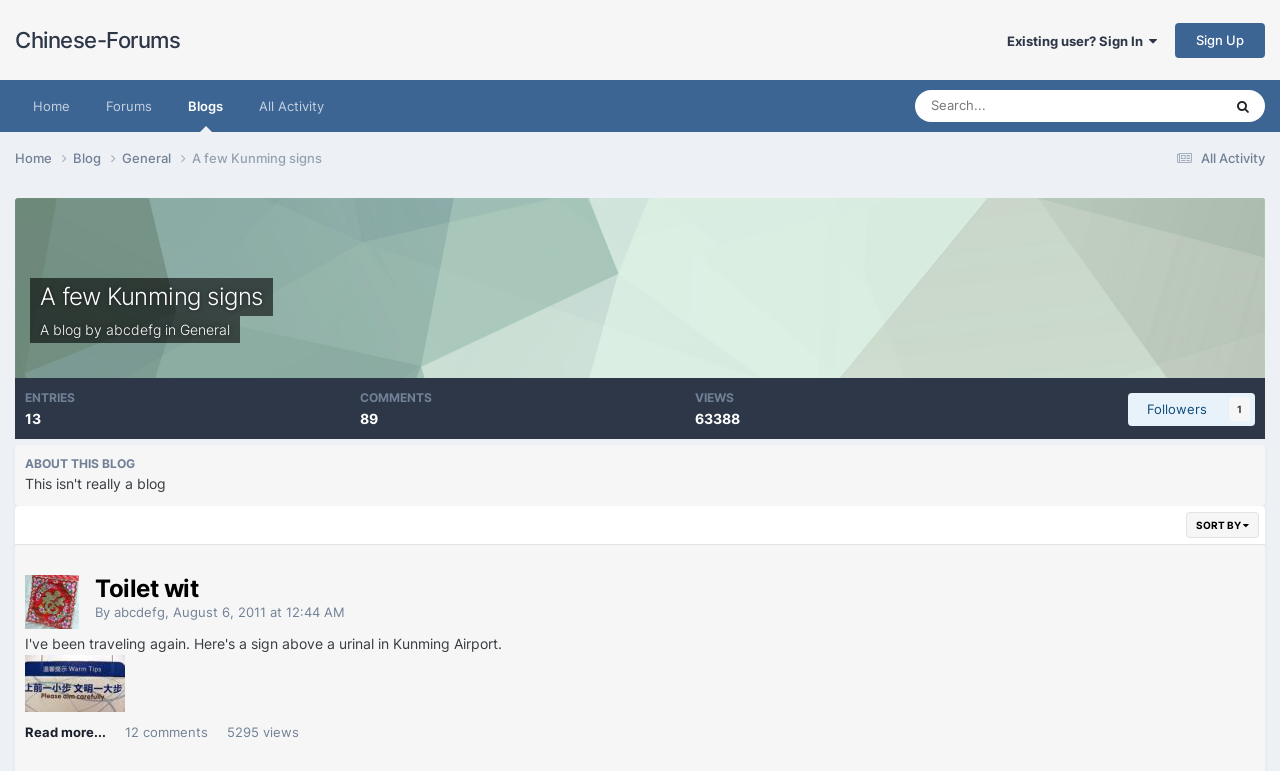Determine the bounding box coordinates of the section to be clicked to follow the instruction: "Sign up". The coordinates should be given as four float numbers between 0 and 1, formatted as [left, top, right, bottom].

[0.918, 0.029, 0.988, 0.075]